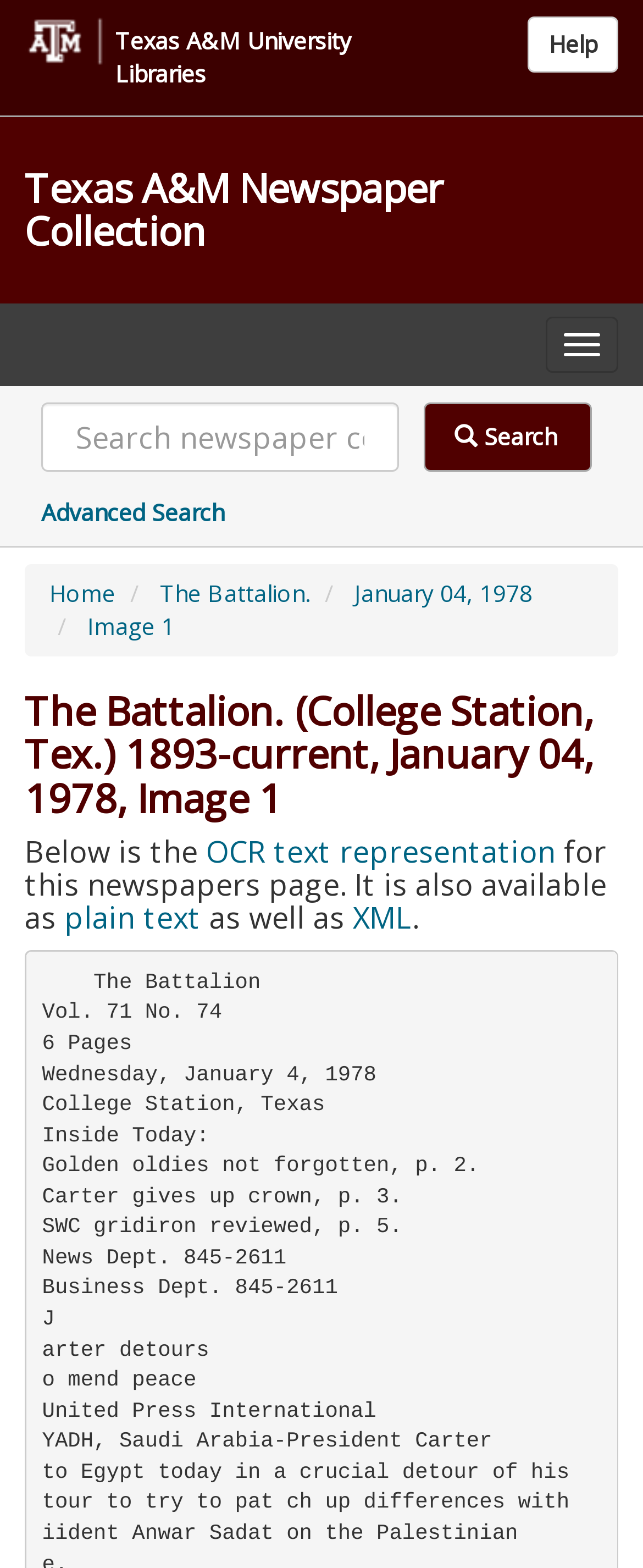Determine the primary headline of the webpage.

Texas A&M Newspaper Collection